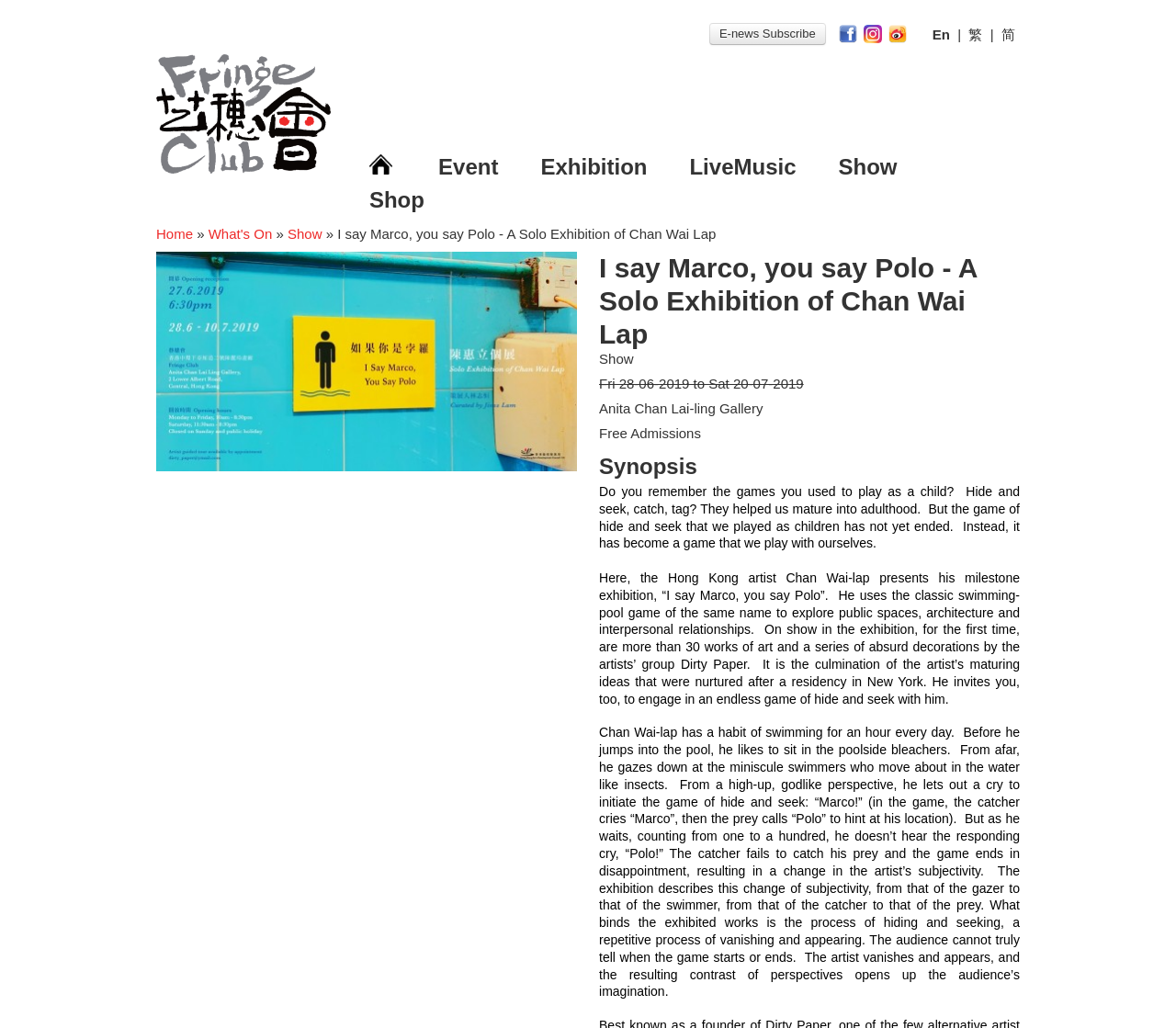Determine the bounding box coordinates of the region I should click to achieve the following instruction: "Learn more about the Event". Ensure the bounding box coordinates are four float numbers between 0 and 1, i.e., [left, top, right, bottom].

[0.373, 0.147, 0.424, 0.179]